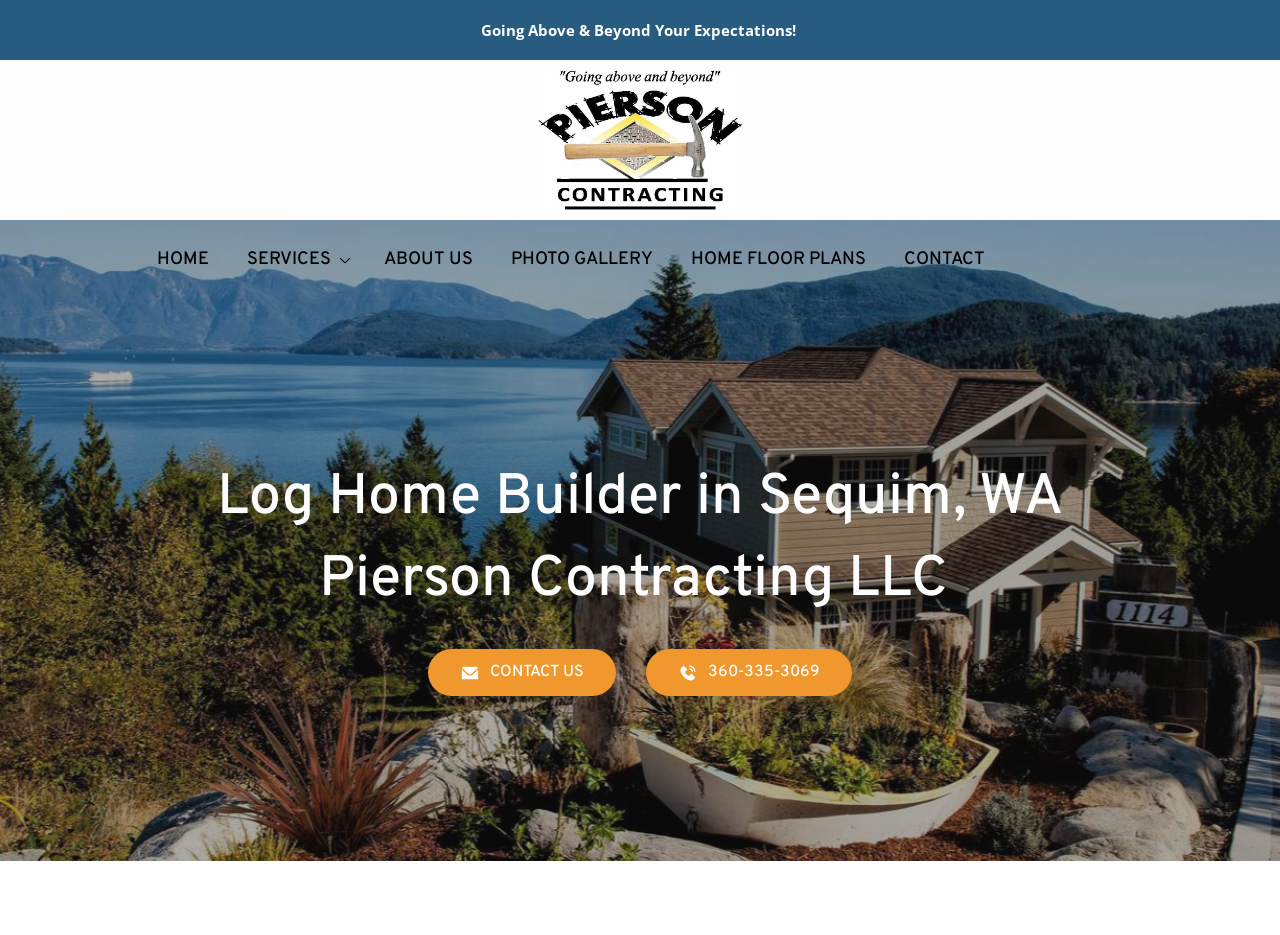Locate the UI element described as follows: "Home Floor Plans". Return the bounding box coordinates as four float numbers between 0 and 1 in the order [left, top, right, bottom].

[0.529, 0.259, 0.688, 0.297]